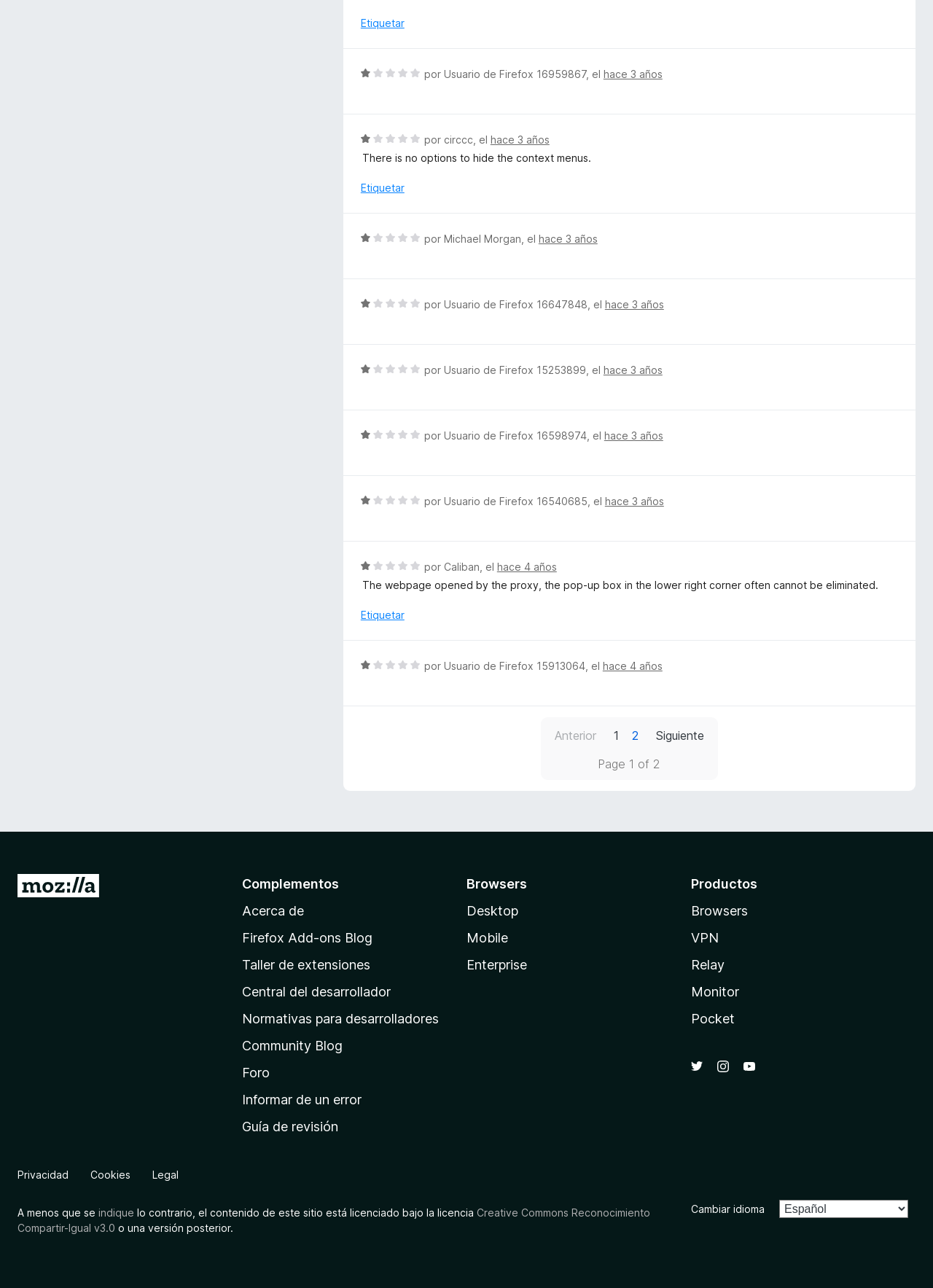Locate the bounding box coordinates of the segment that needs to be clicked to meet this instruction: "Click the link 'hace 3 años'".

[0.647, 0.053, 0.71, 0.062]